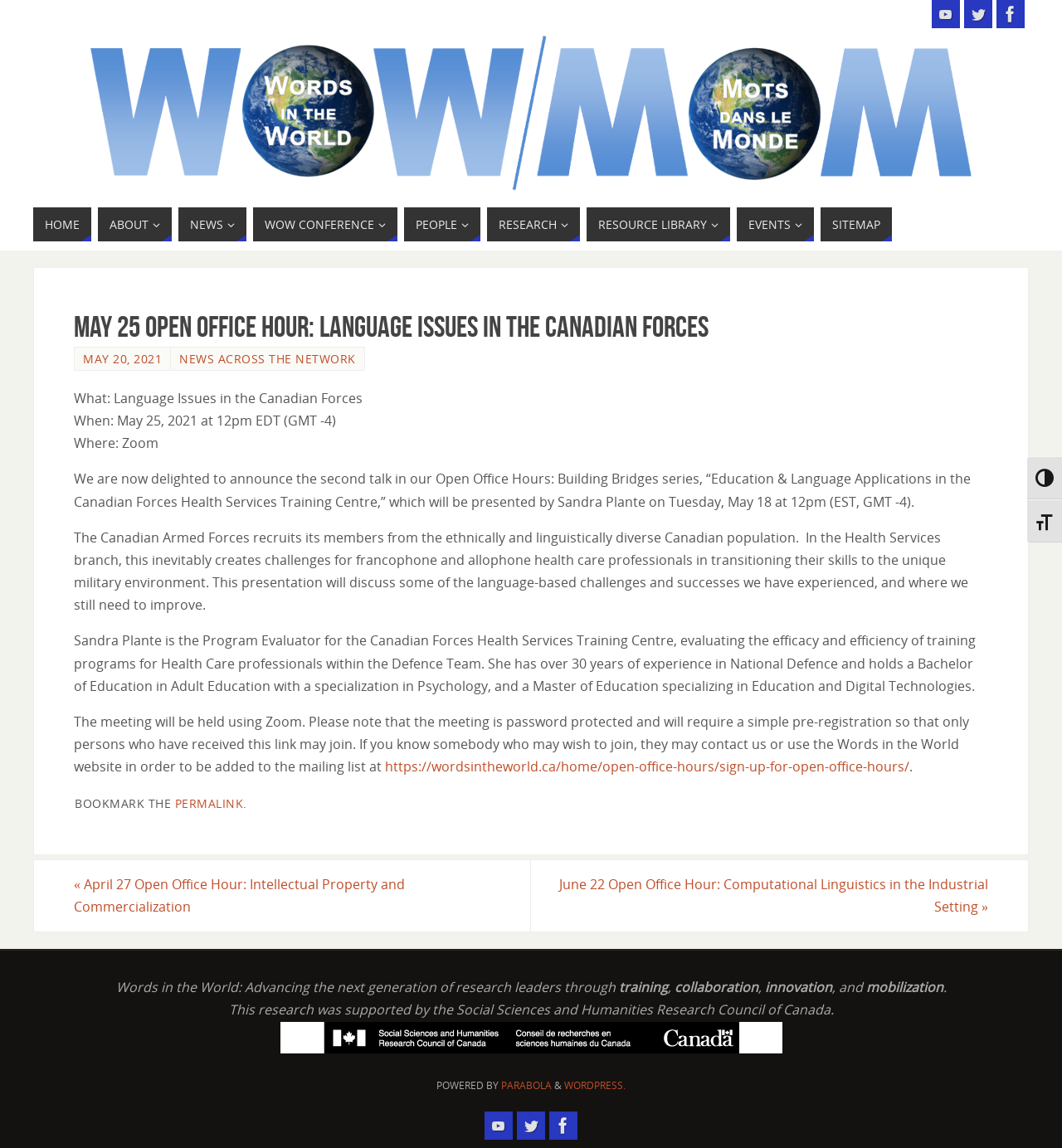Who is the presenter of the Open Office Hour on May 25?
Please provide a comprehensive answer to the question based on the webpage screenshot.

The presenter of the Open Office Hour on May 25 is Sandra Plante, as mentioned in the description of the event, where it says 'This presentation will be presented by Sandra Plante on Tuesday, May 18 at 12pm (EST, GMT -4).'.